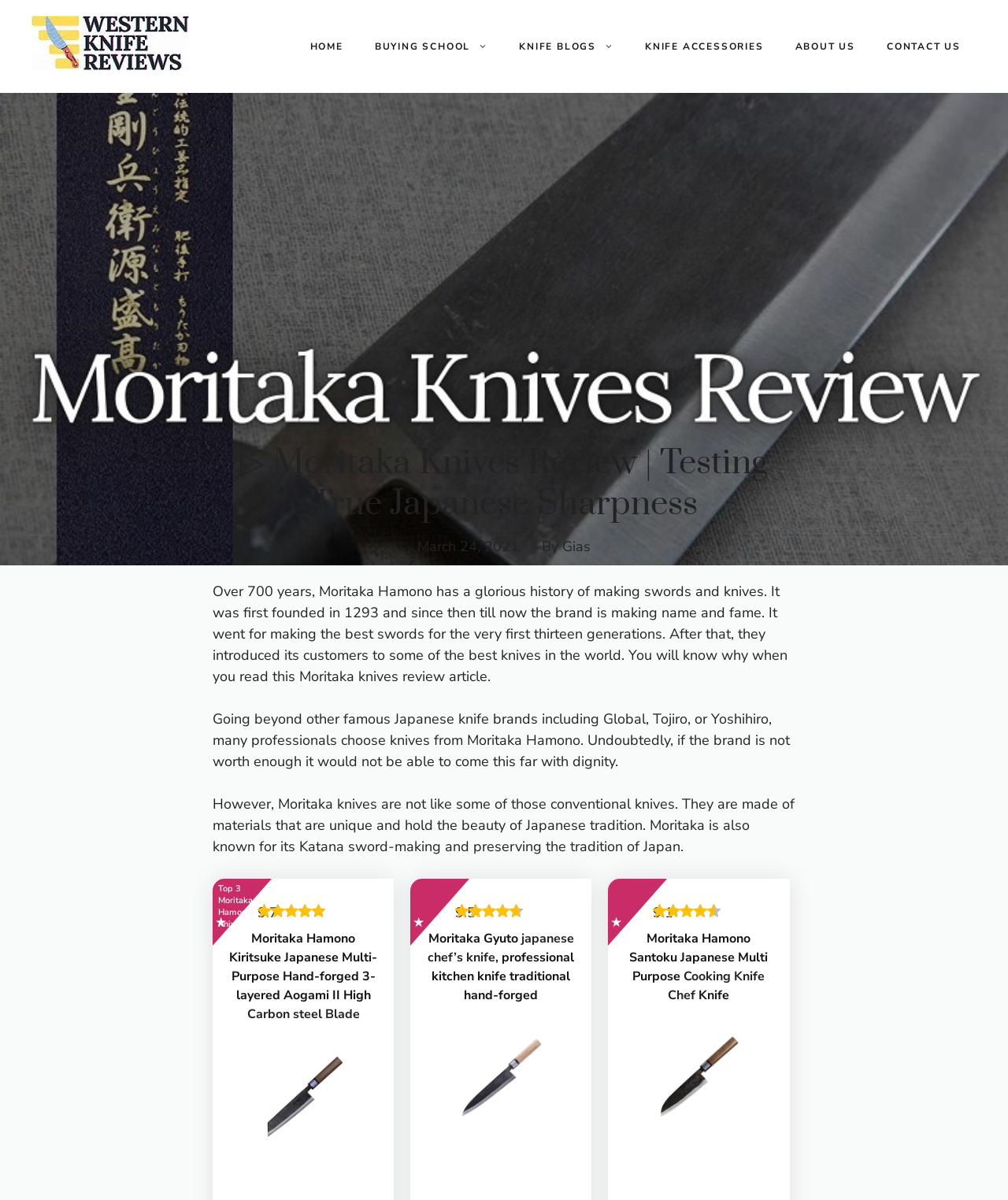Given the description of the UI element: "Buying School", predict the bounding box coordinates in the form of [left, top, right, bottom], with each value being a float between 0 and 1.

[0.356, 0.019, 0.499, 0.058]